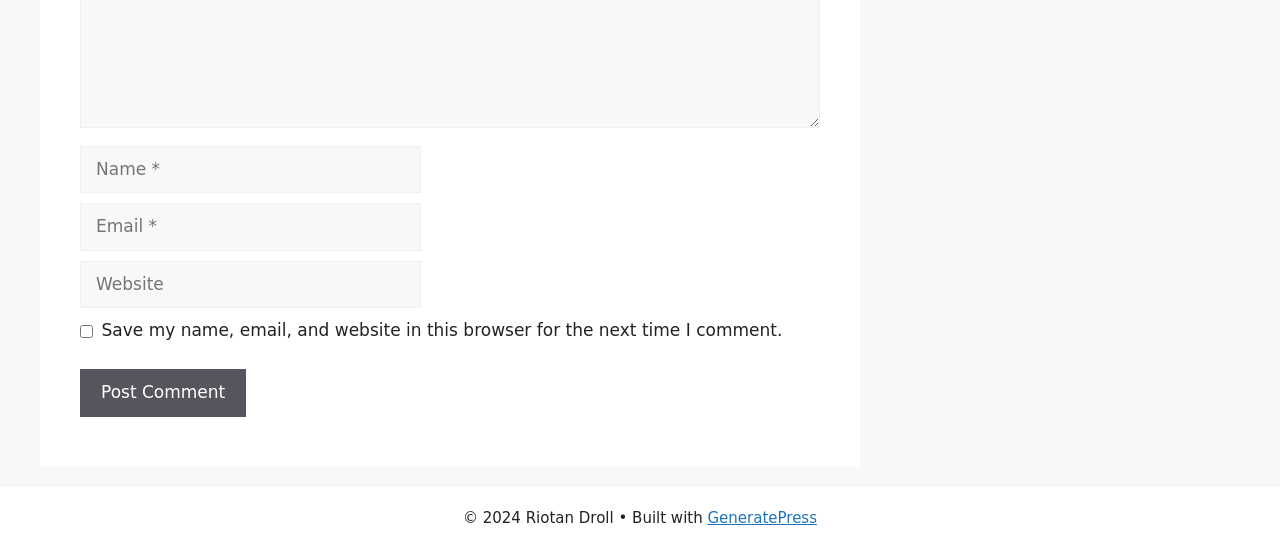What is the text of the footer copyright?
Examine the webpage screenshot and provide an in-depth answer to the question.

The footer copyright text is '2024 Riotan Droll' which is indicated by the StaticText element with OCR text ' Riotan Droll' and bounding box coordinates [0.362, 0.927, 0.479, 0.96].